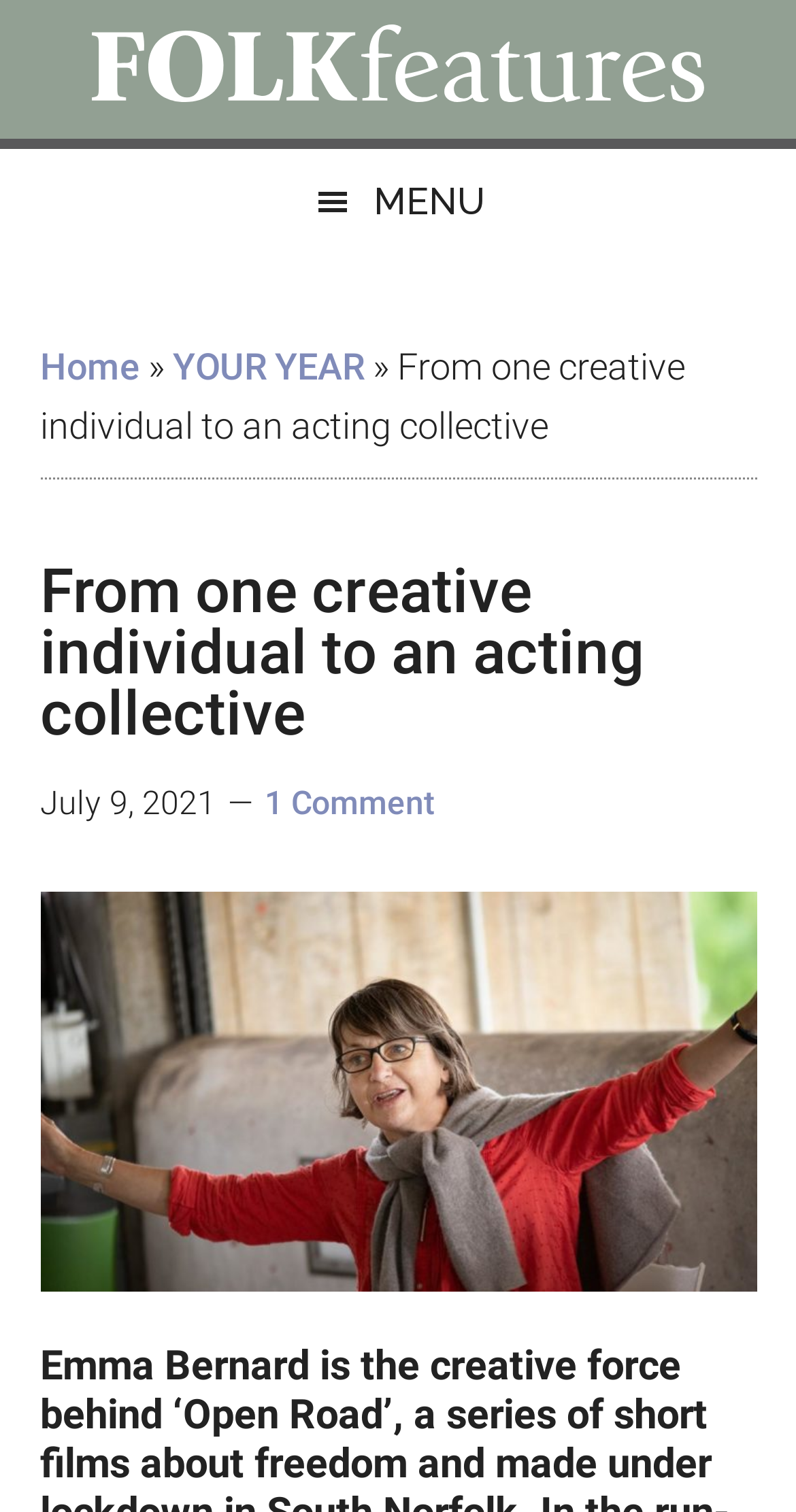Please study the image and answer the question comprehensively:
When was the current article published?

I determined the publication date by examining the time element which contains the text 'July 9, 2021'.